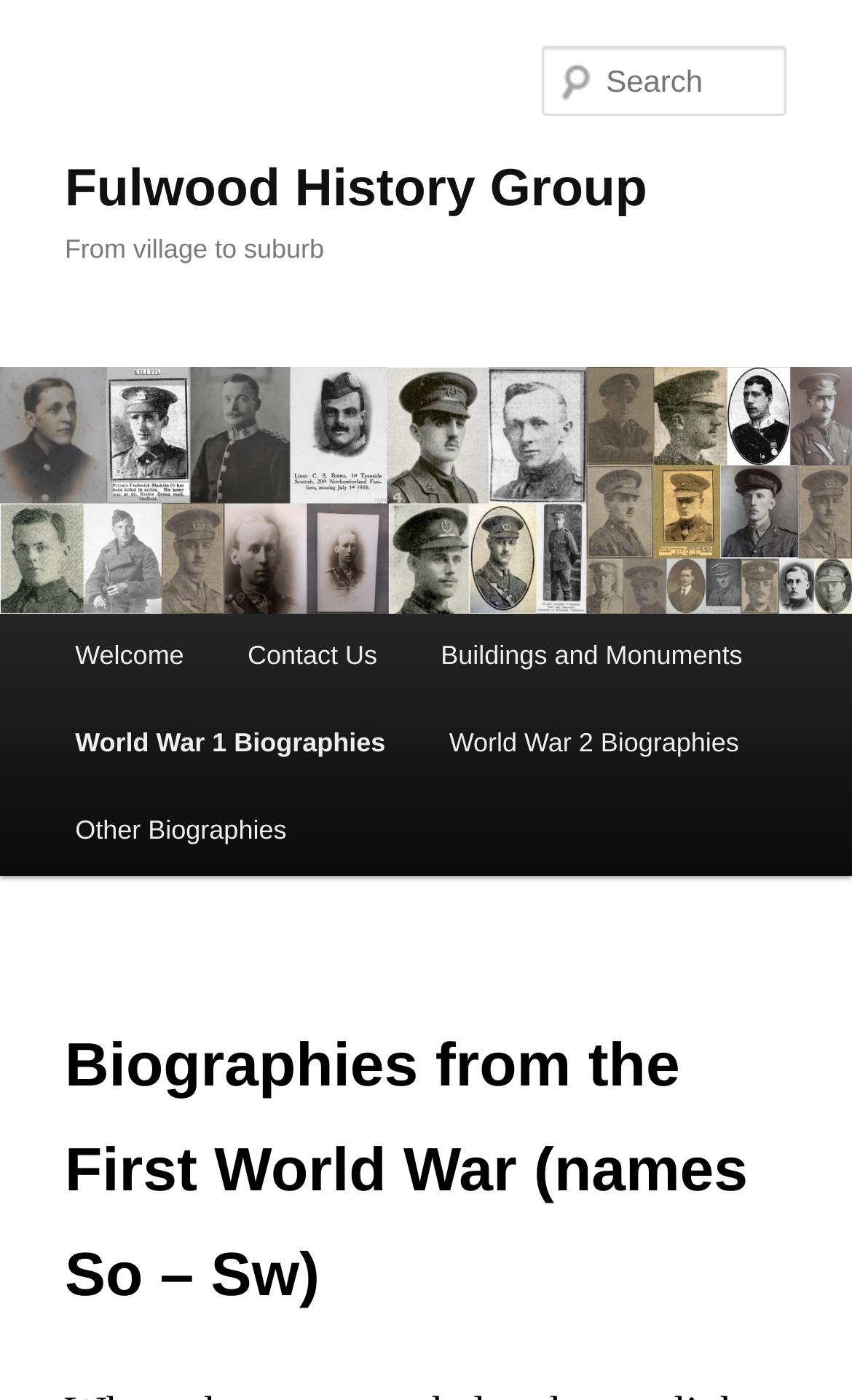Please find and provide the title of the webpage.

Fulwood History Group